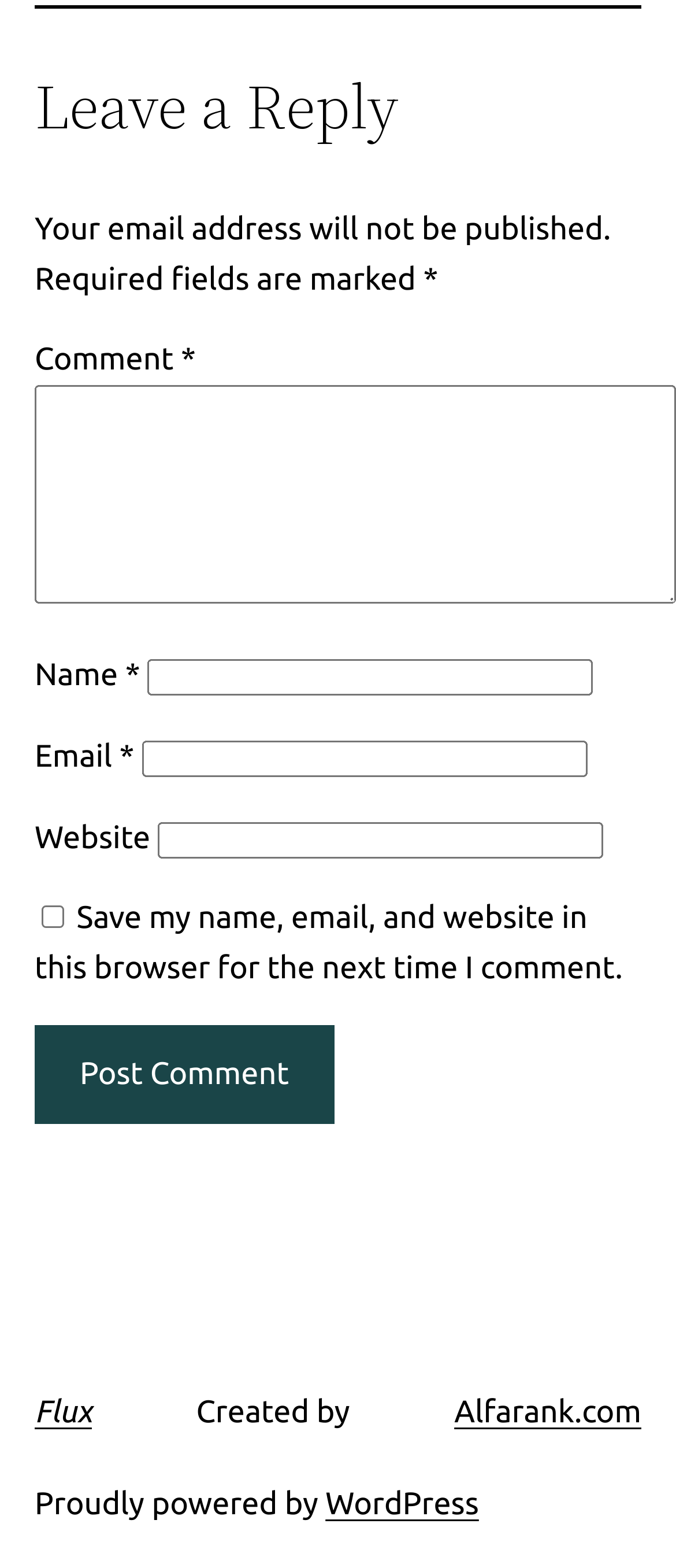Refer to the image and answer the question with as much detail as possible: What is the label of the first form field?

The first form field is a textbox labeled 'Comment', which suggests that it is where the user should enter their comment.